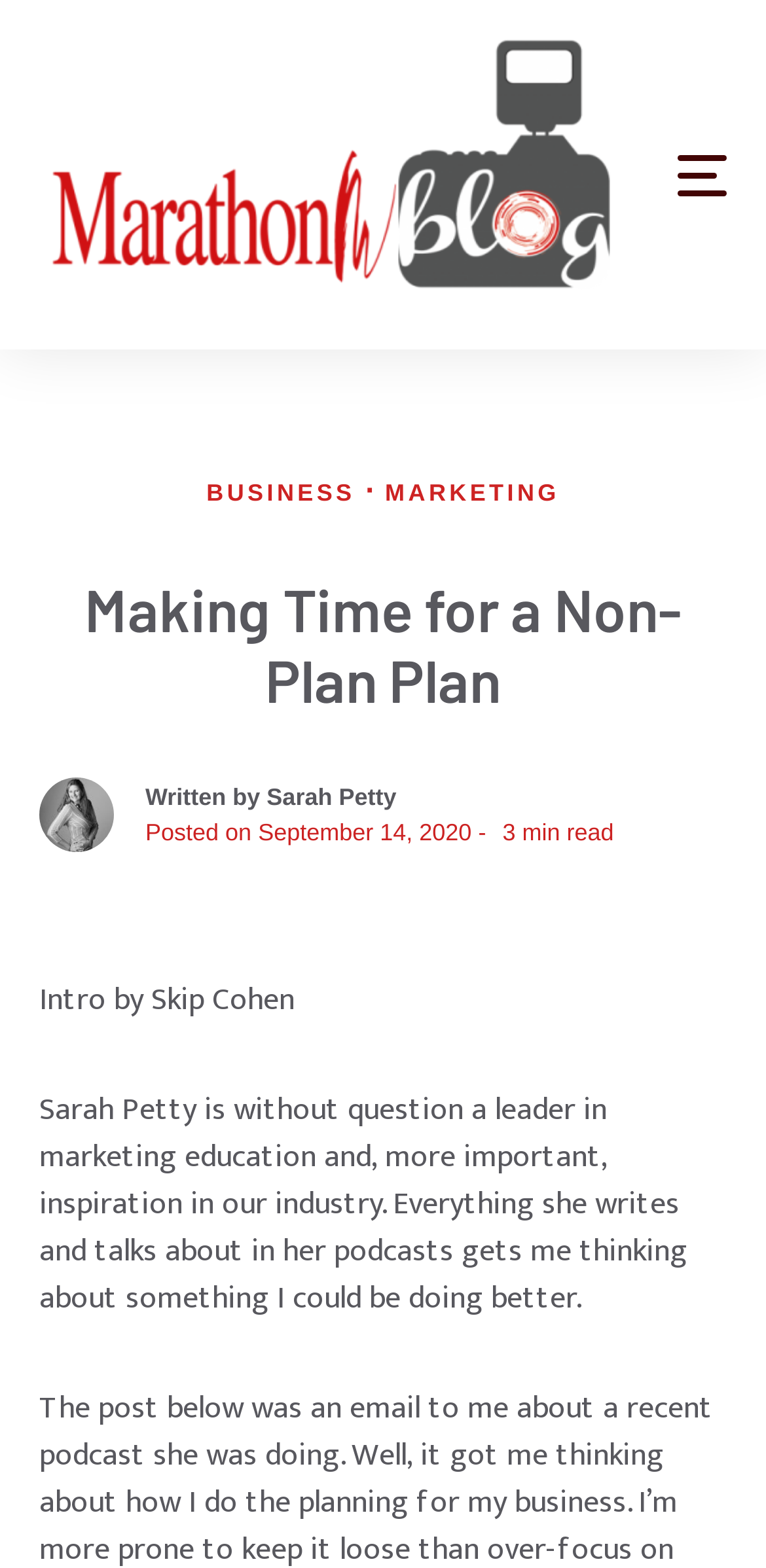Your task is to find and give the main heading text of the webpage.

Making Time for a Non-Plan Plan